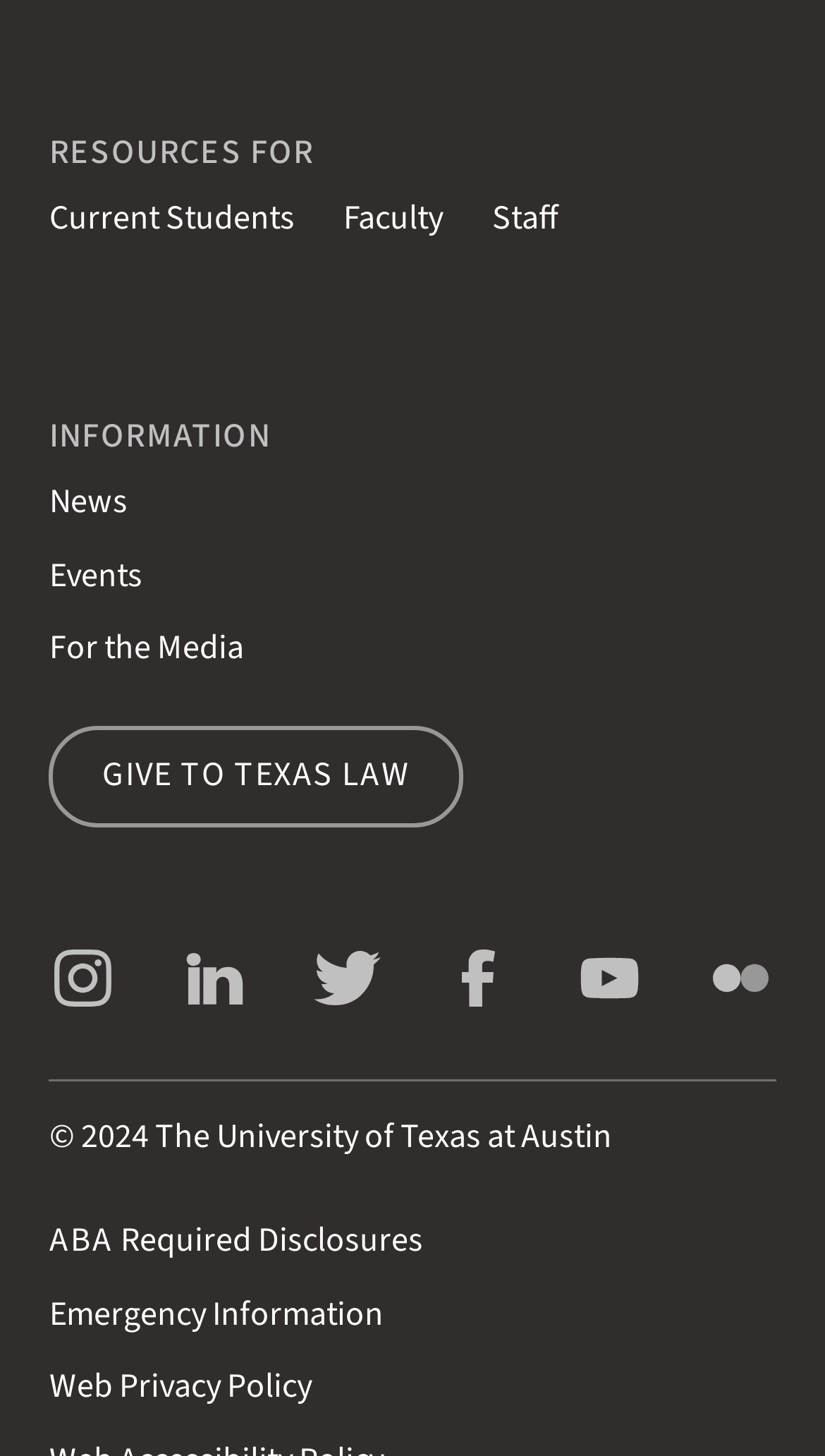Please identify the bounding box coordinates of the region to click in order to complete the given instruction: "Click on Current Students". The coordinates should be four float numbers between 0 and 1, i.e., [left, top, right, bottom].

[0.059, 0.134, 0.357, 0.166]